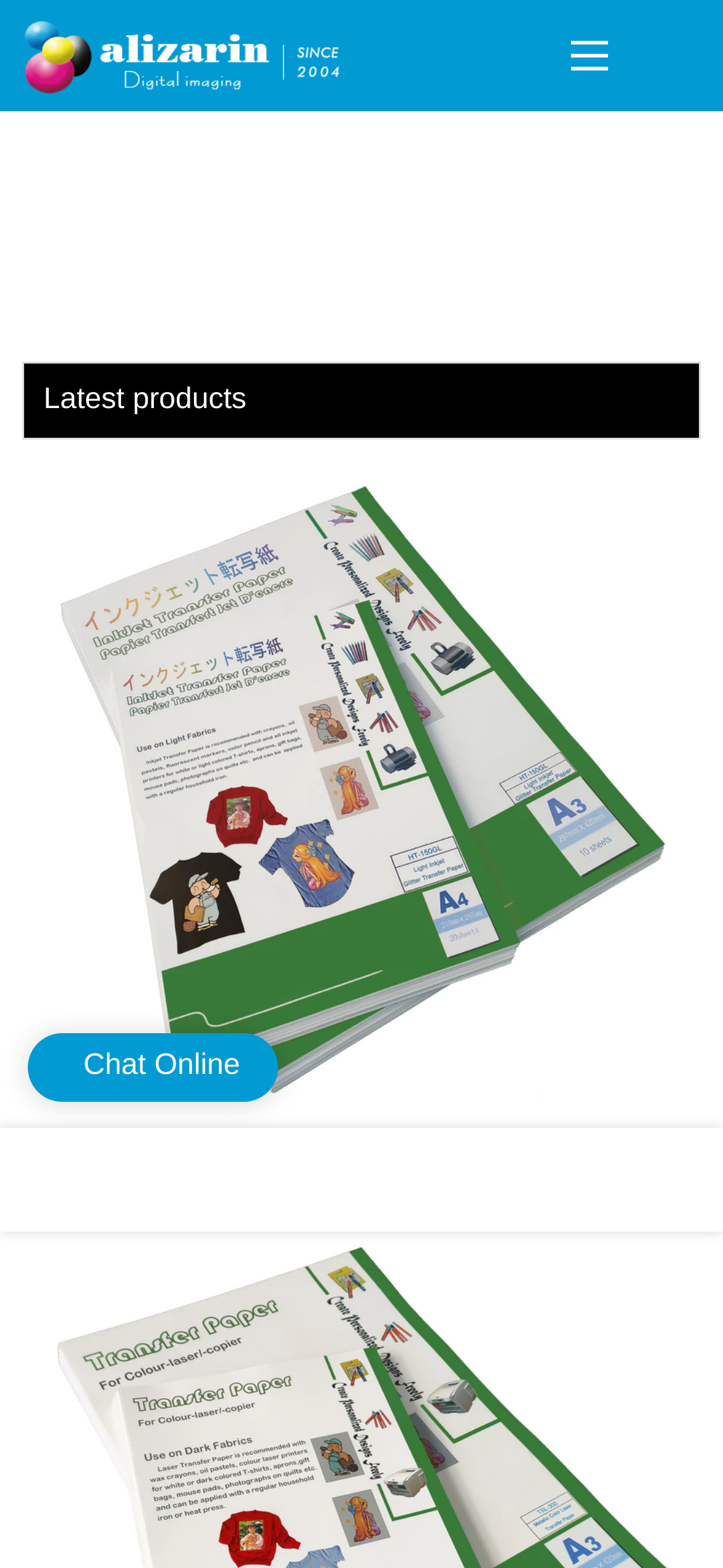How many products are listed?
Please utilize the information in the image to give a detailed response to the question.

There is only one product listed on the webpage, which is 'HT-150GL Light Ink Jet Glitter Transfer Paper' with an image and a link.